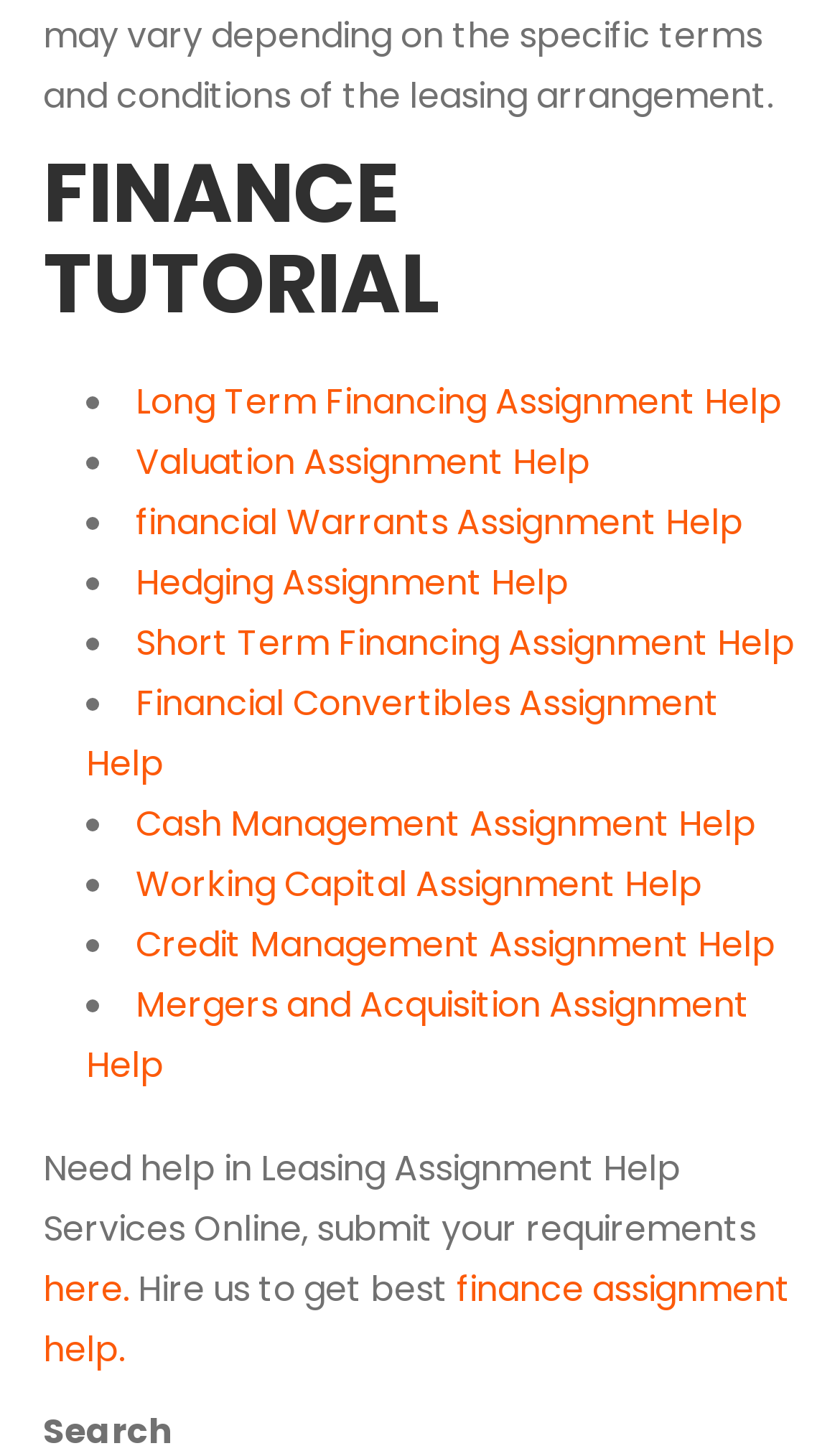Provide the bounding box coordinates of the HTML element this sentence describes: "Long Term Financing Assignment Help". The bounding box coordinates consist of four float numbers between 0 and 1, i.e., [left, top, right, bottom].

[0.162, 0.259, 0.931, 0.293]